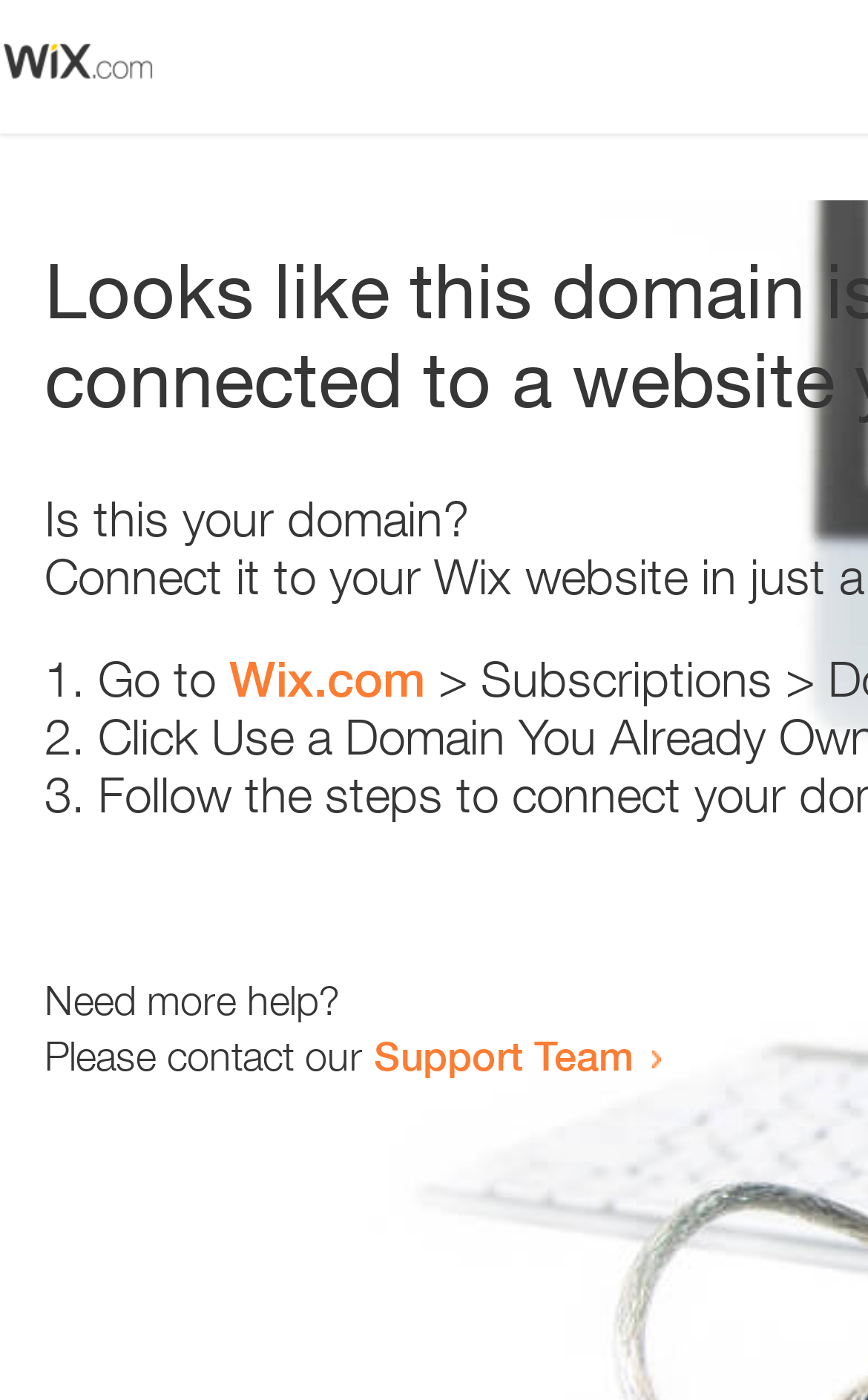Identify and provide the text content of the webpage's primary headline.

Looks like this domain isn't
connected to a website yet